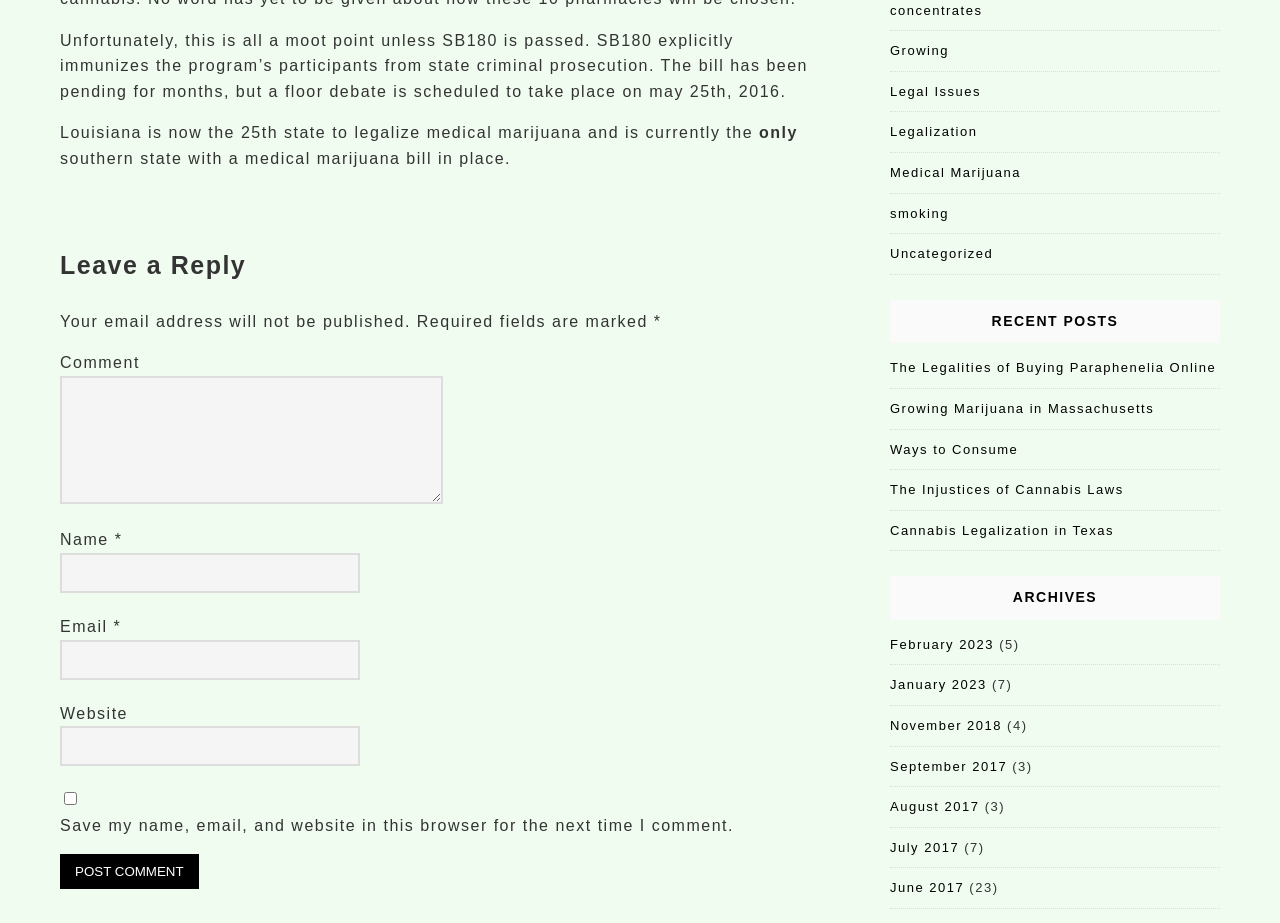Can you find the bounding box coordinates for the element that needs to be clicked to execute this instruction: "Enter your name"? The coordinates should be given as four float numbers between 0 and 1, i.e., [left, top, right, bottom].

[0.047, 0.599, 0.281, 0.642]